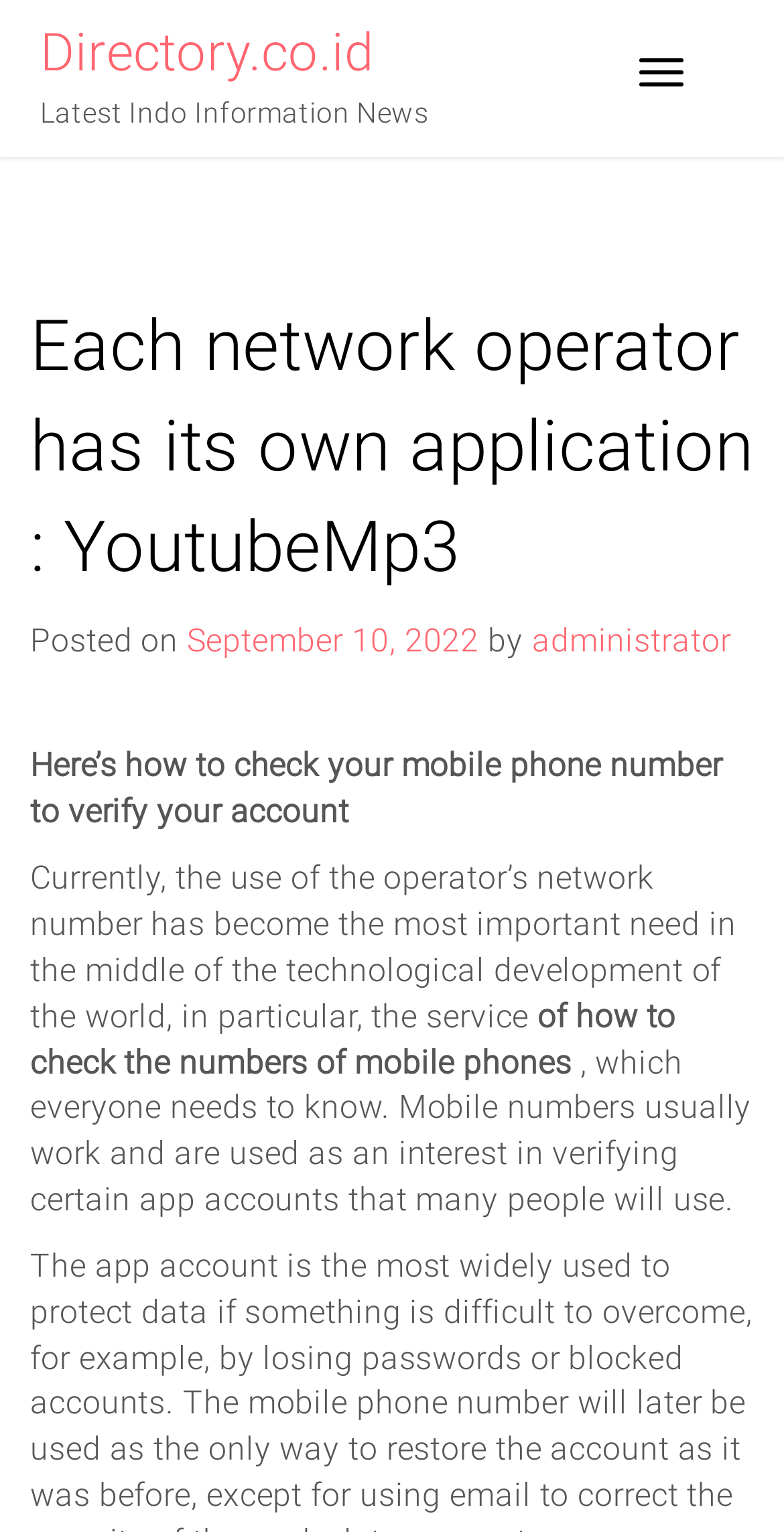Given the element description Toggle navigation, specify the bounding box coordinates of the corresponding UI element in the format (top-left x, top-left y, bottom-right x, bottom-right y). All values must be between 0 and 1.

[0.79, 0.026, 0.897, 0.068]